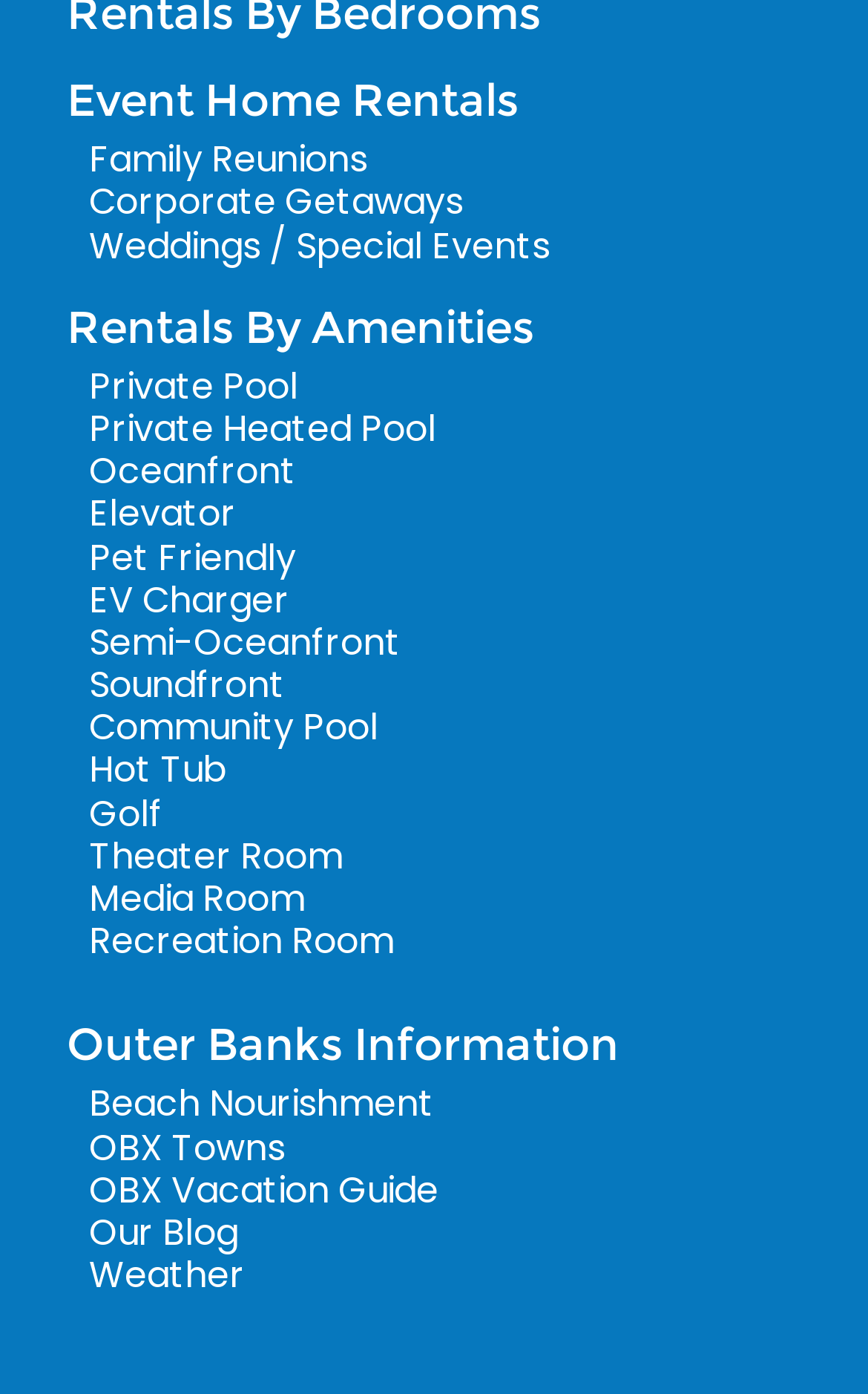Please find the bounding box coordinates of the element that you should click to achieve the following instruction: "View Event Home Rentals". The coordinates should be presented as four float numbers between 0 and 1: [left, top, right, bottom].

[0.077, 0.053, 0.597, 0.091]